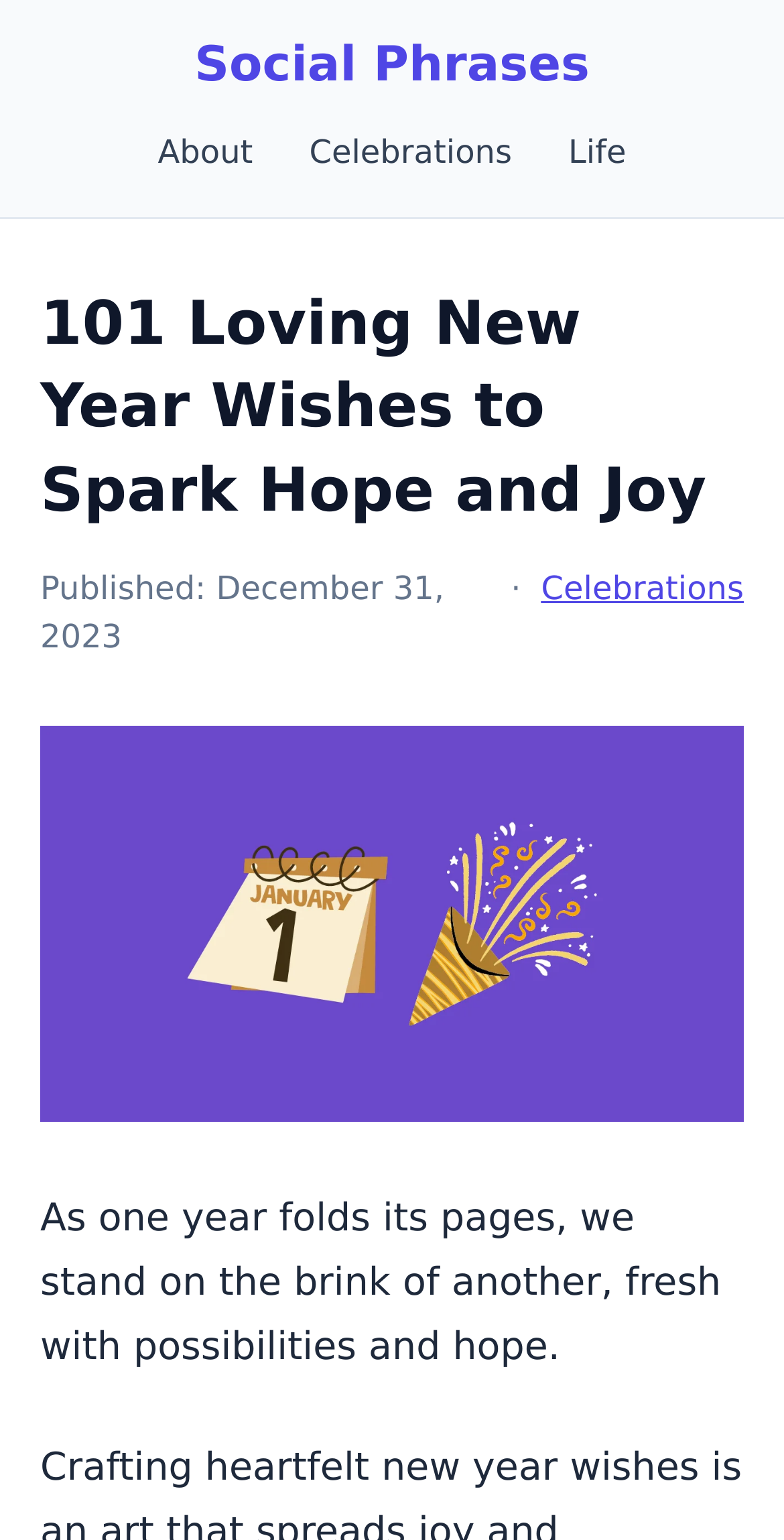What is the tone of the introductory text on the webpage?
Observe the image and answer the question with a one-word or short phrase response.

Hopeful